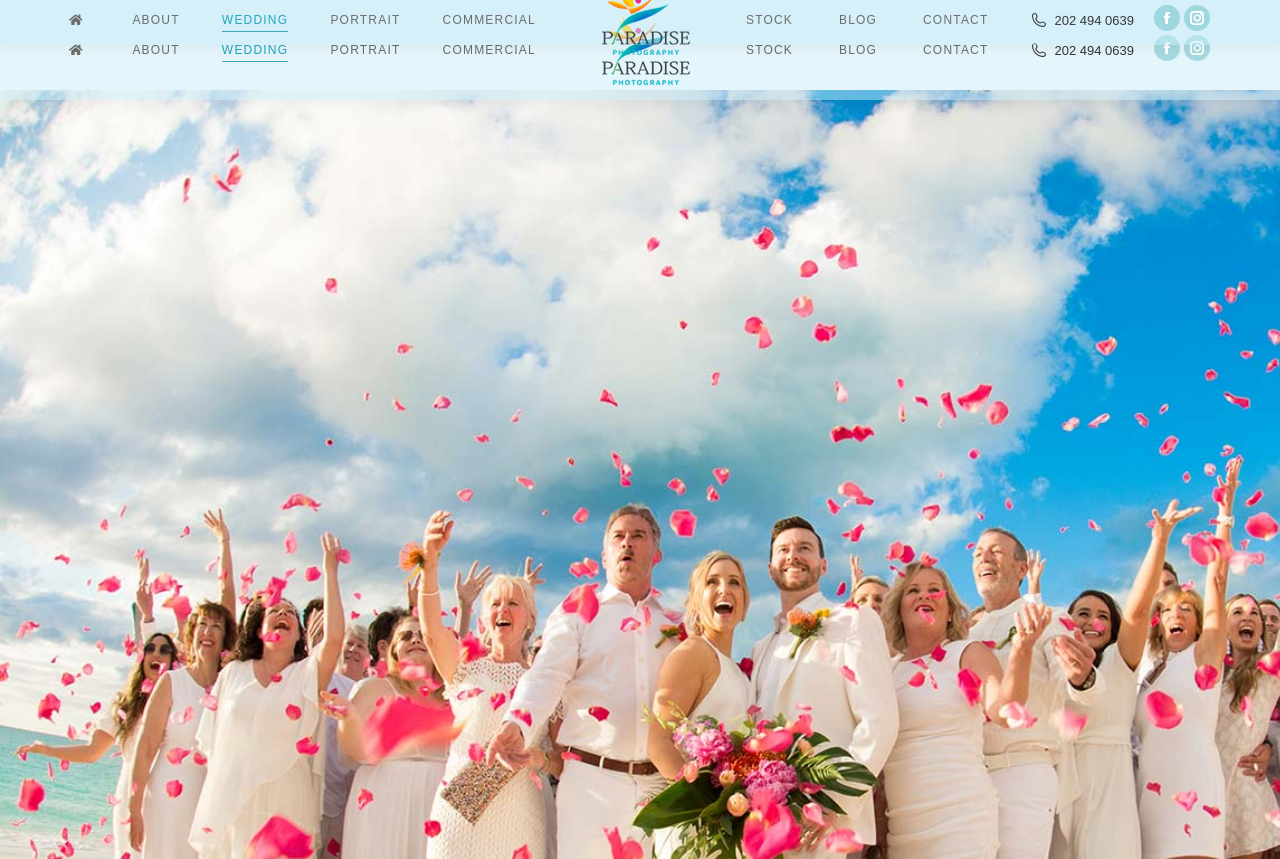Provide a one-word or short-phrase response to the question:
What type of photography is the website focused on?

Wedding photography